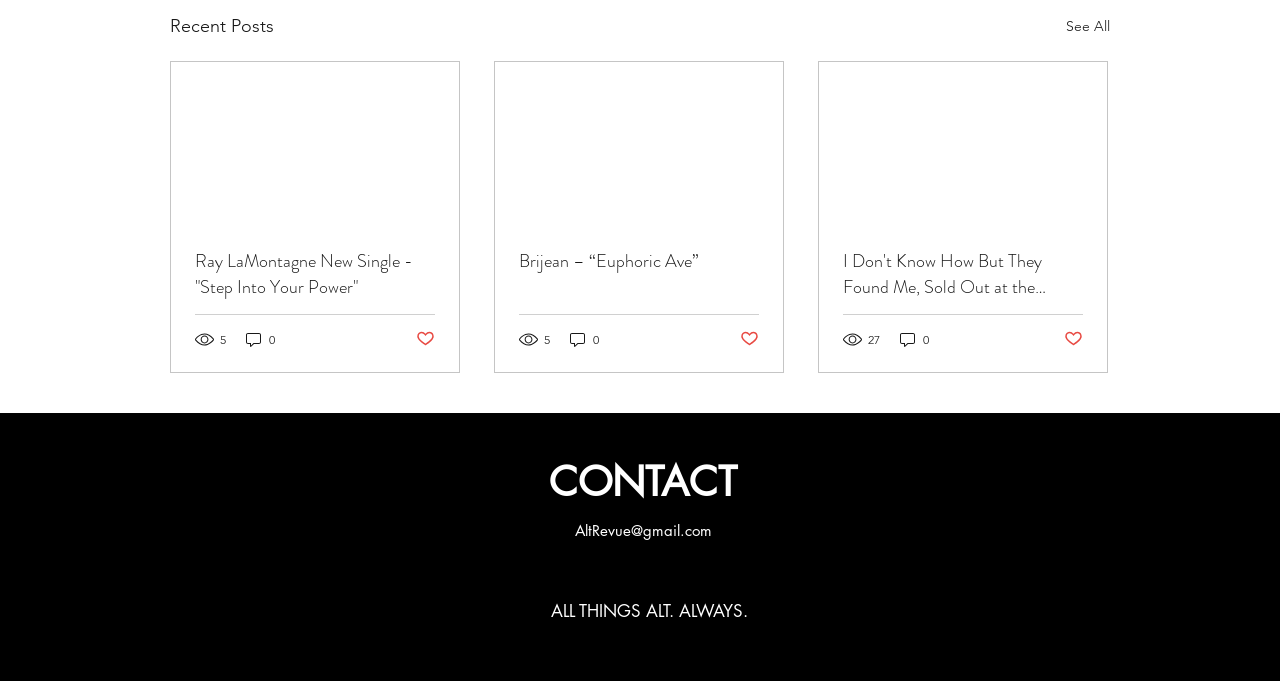Pinpoint the bounding box coordinates of the element that must be clicked to accomplish the following instruction: "View the post with 27 views". The coordinates should be in the format of four float numbers between 0 and 1, i.e., [left, top, right, bottom].

[0.659, 0.484, 0.689, 0.512]